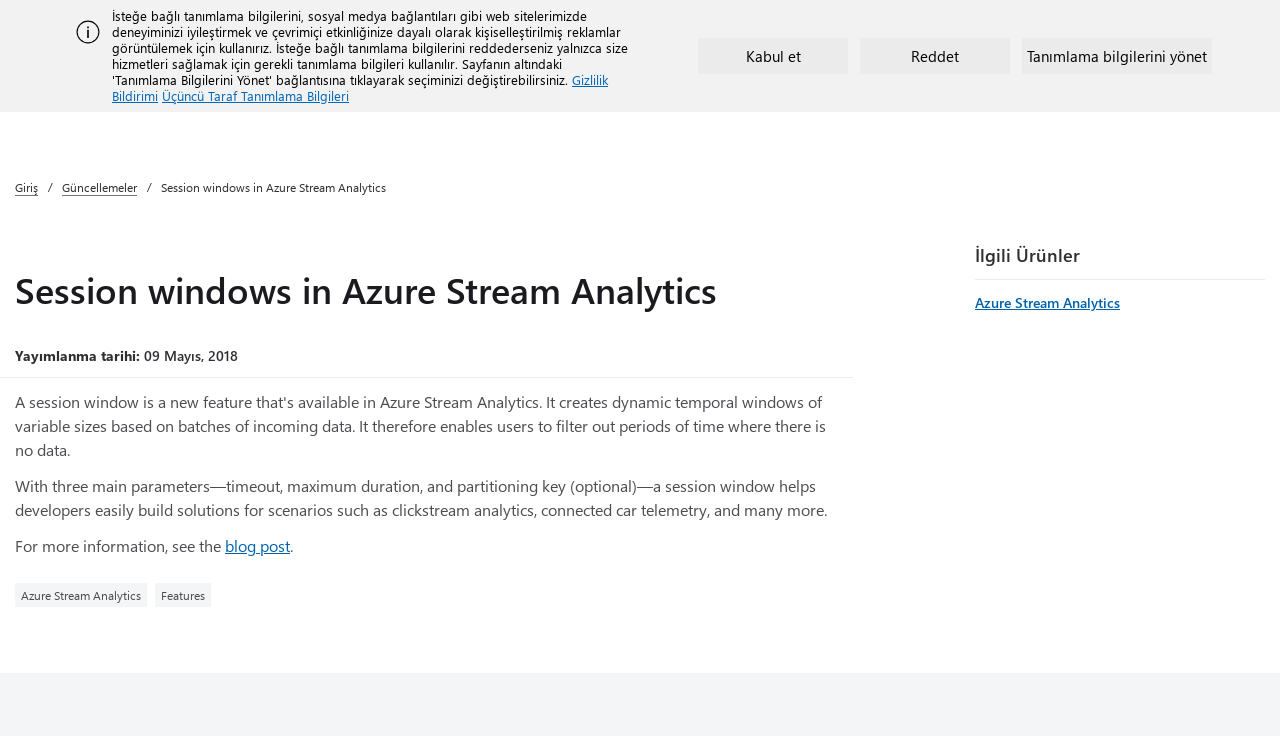Identify the webpage's primary heading and generate its text.

Session windows in Azure Stream Analytics